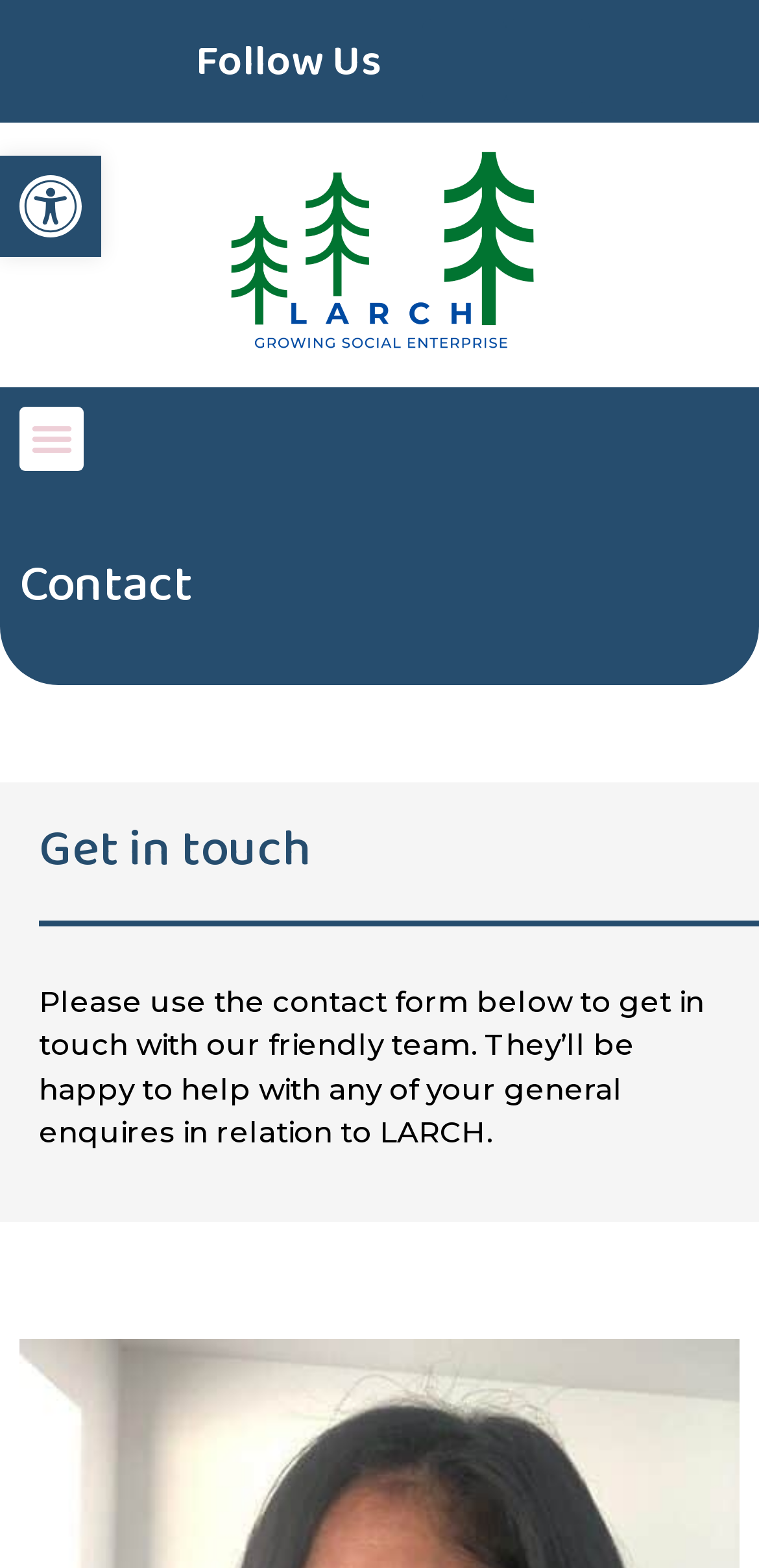Give a detailed explanation of the elements present on the webpage.

The webpage is about contacting a social enterprise called LARCH. At the top left, there is a heading "Follow Us" with links to Facebook and Twitter on the right side. Below the "Follow Us" section, there is a menu toggle button. 

On the top center, there is a heading "Contact" followed by a subheading "Get in touch" below it. Under the subheading, there is a paragraph of text that explains how to get in touch with the friendly team for general inquiries related to LARCH. 

On the top right, there is a button to open the toolbar accessibility tools, accompanied by a small image of accessibility tools.